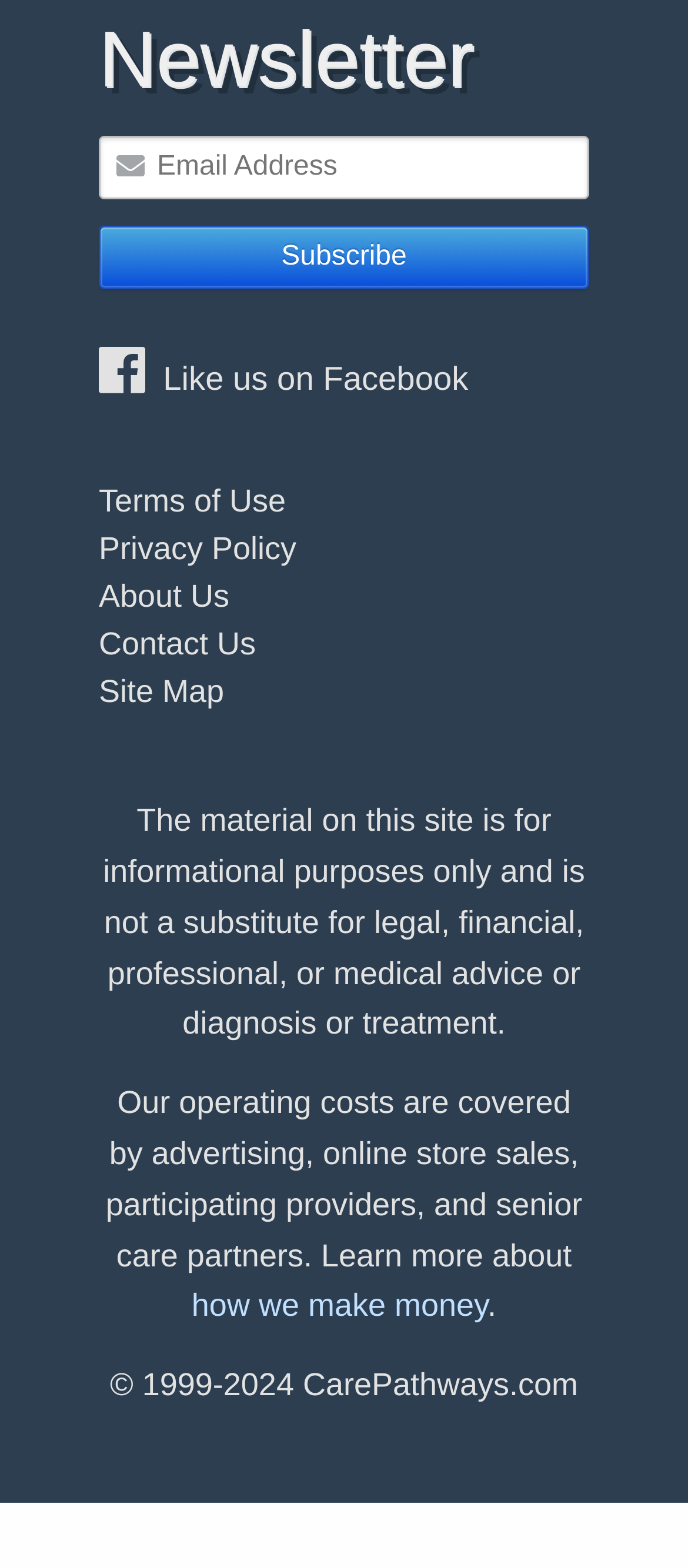Find the bounding box coordinates of the element to click in order to complete the given instruction: "see some of our recently completed projects."

None